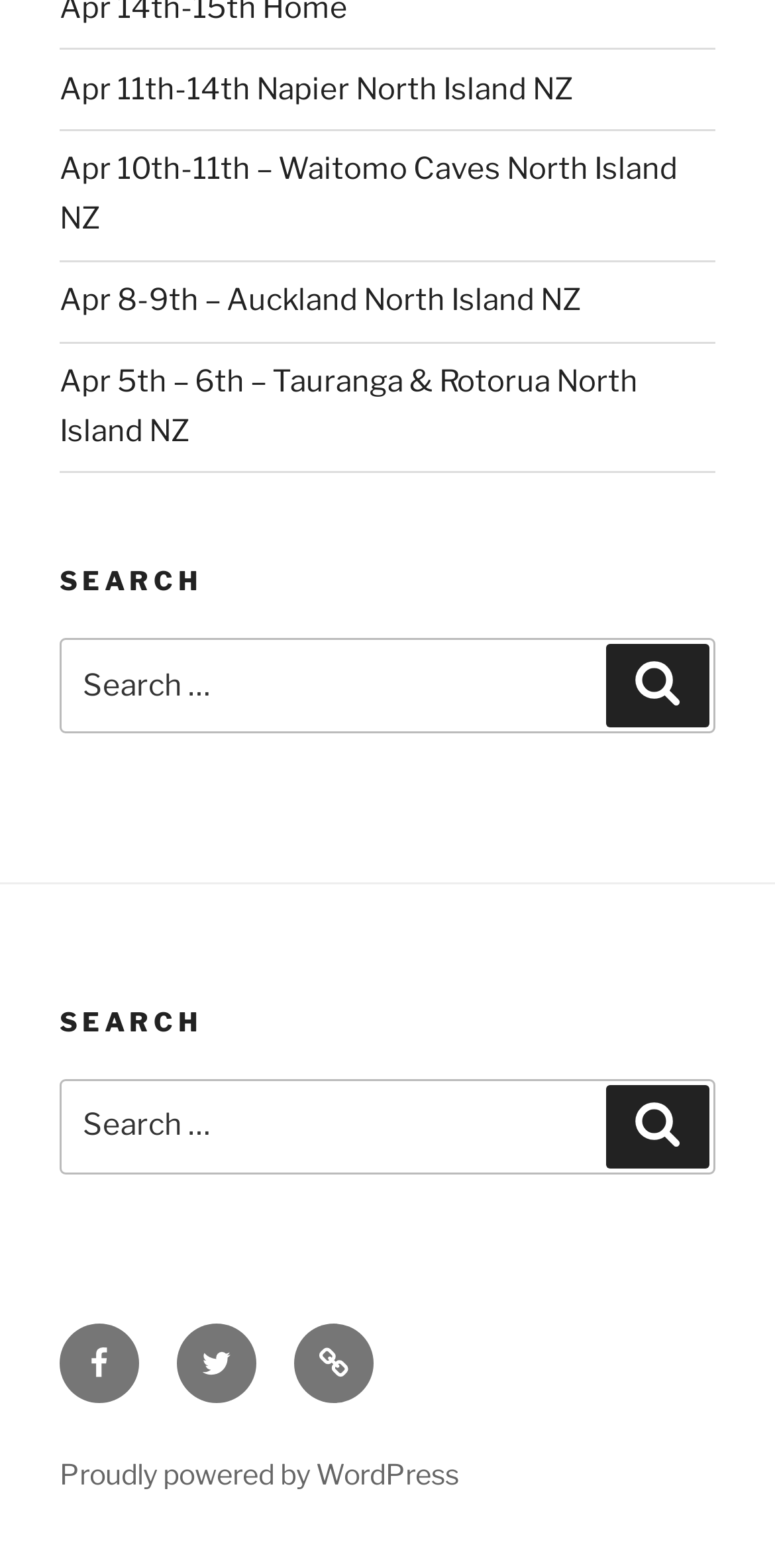Using a single word or phrase, answer the following question: 
How many search bars are there?

2